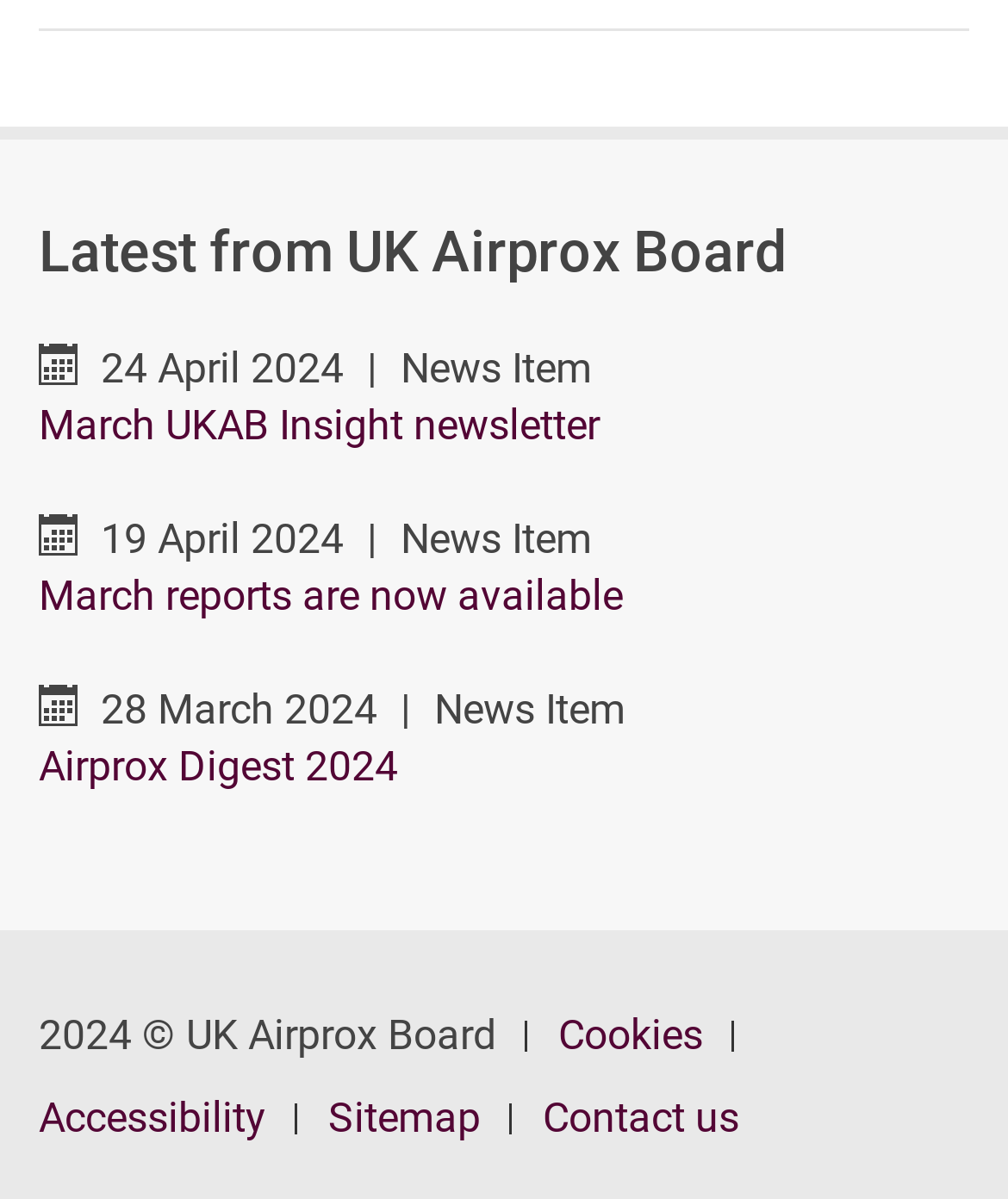Provide a brief response to the question below using a single word or phrase: 
How many links are available in the footer section?

4